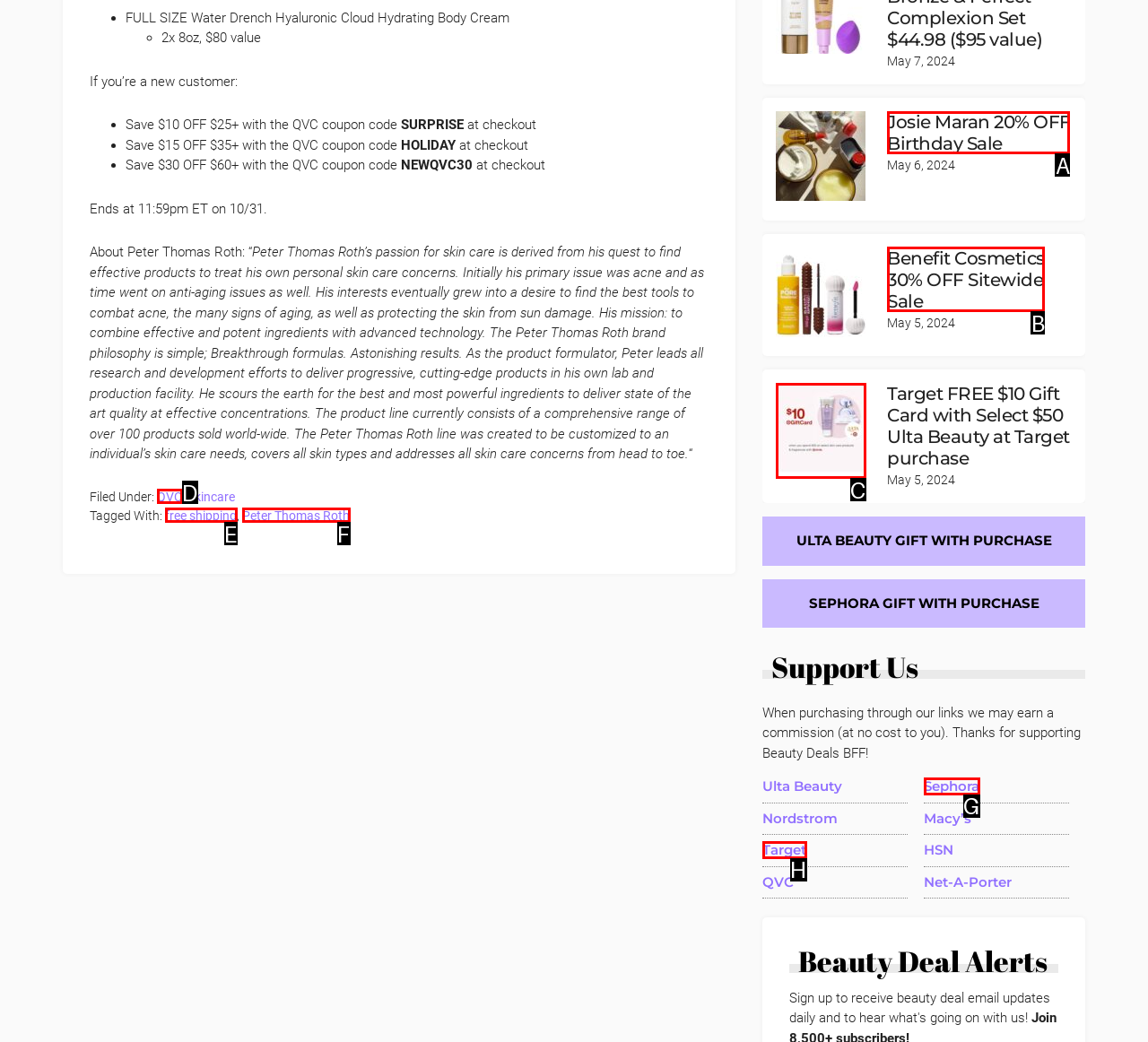For the task "Click on the 'Josie Maran 20% OFF Birthday Sale' link", which option's letter should you click? Answer with the letter only.

A